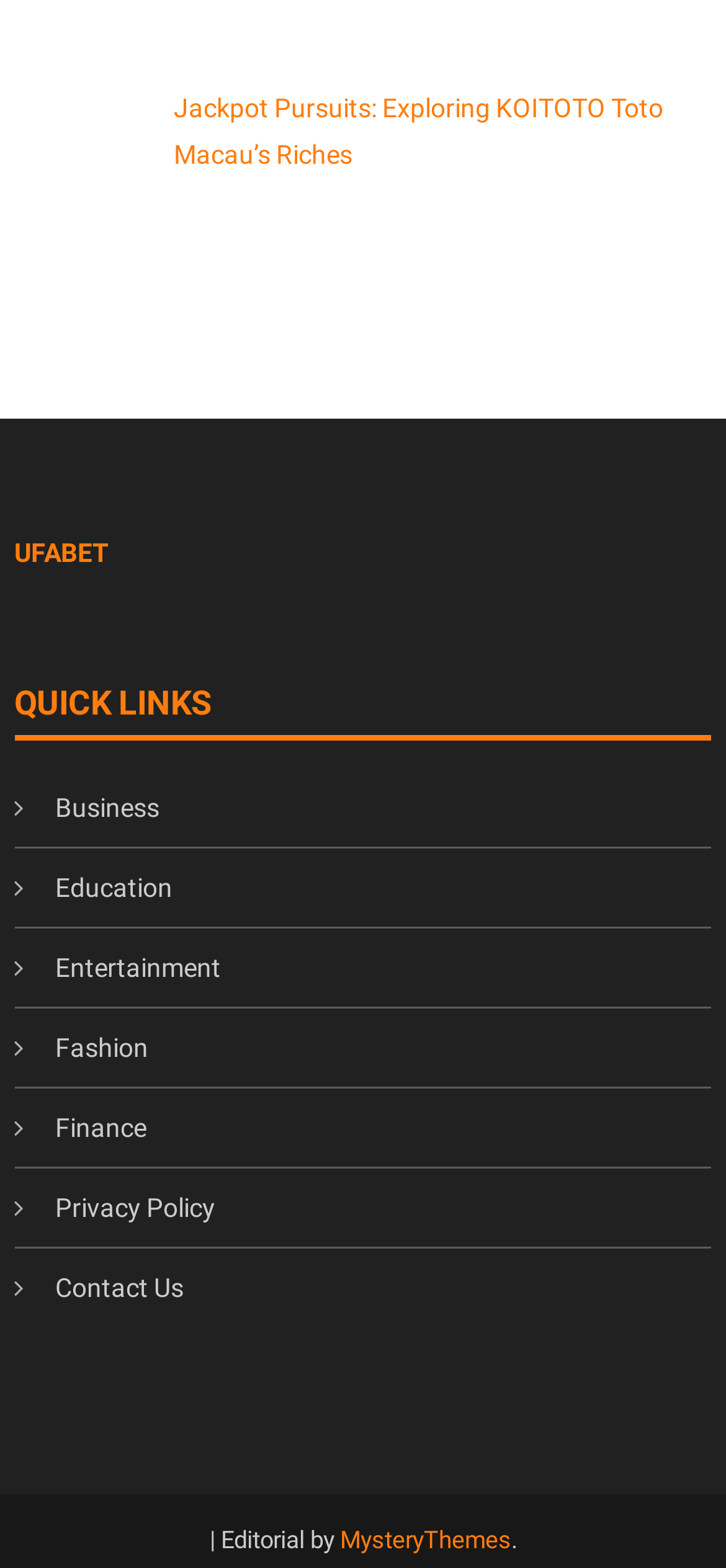Please find the bounding box coordinates of the element that must be clicked to perform the given instruction: "Read Privacy Policy". The coordinates should be four float numbers from 0 to 1, i.e., [left, top, right, bottom].

[0.02, 0.751, 0.297, 0.789]